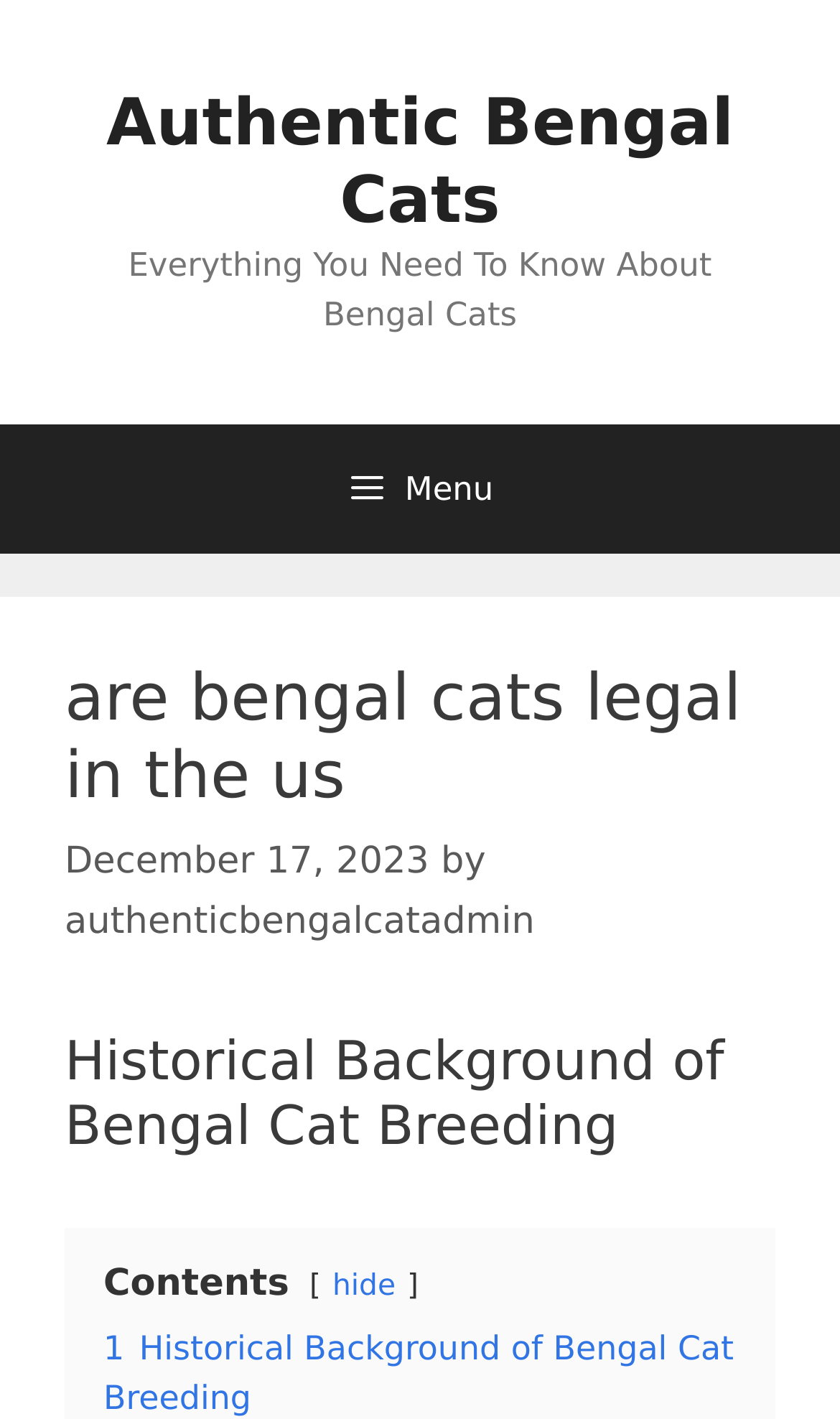Extract the main headline from the webpage and generate its text.

are bengal cats legal in the us